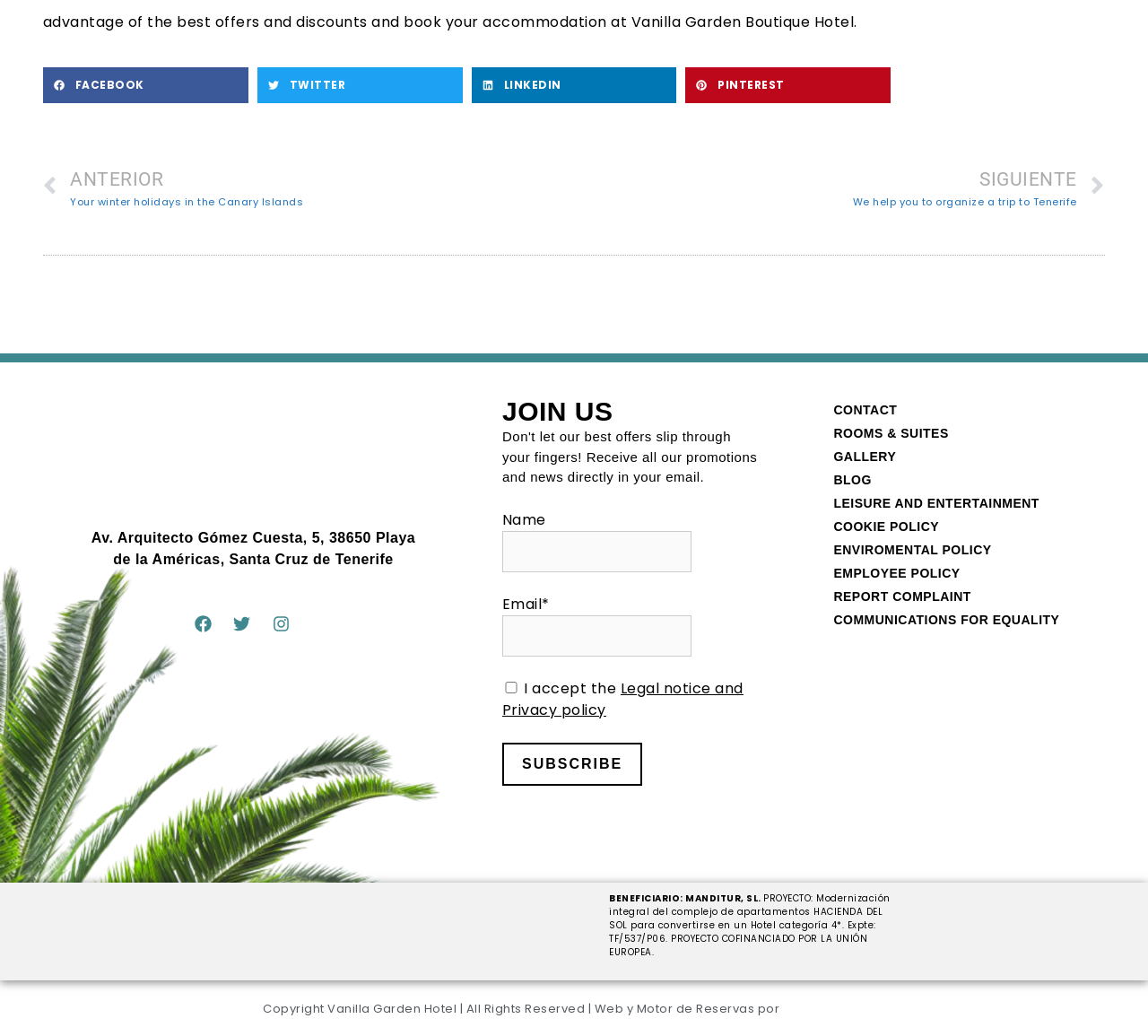Based on what you see in the screenshot, provide a thorough answer to this question: What is the copyright information?

The static text at the bottom of the page reads 'Copyright Vanilla Garden Hotel | All Rights Reserved | Web y Motor de Reservas por', indicating that the copyright belongs to Vanilla Garden Hotel.